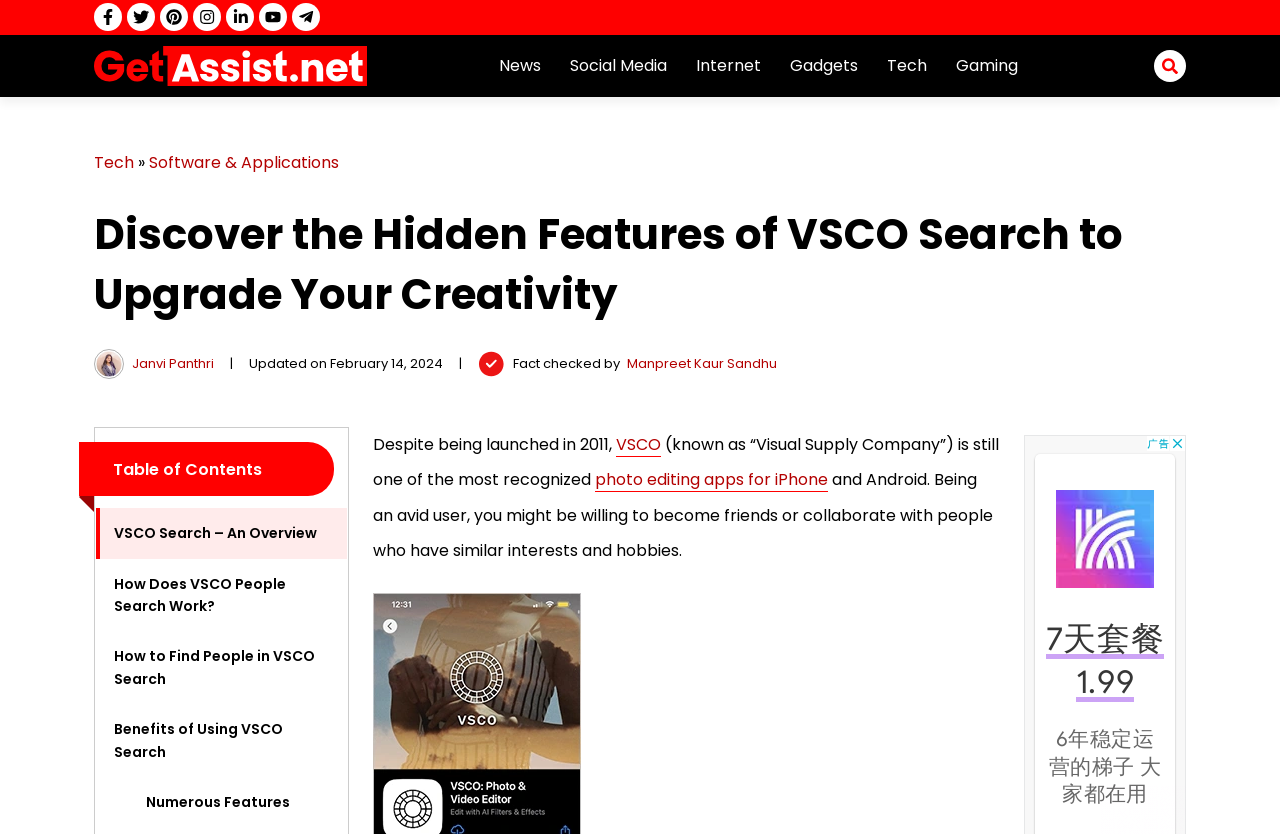Generate a comprehensive description of the webpage.

The webpage is about VSCO search, a feature that offers three categories, People, Images, and Journals, to help users explore the creativity of the platform. At the top left corner, there are social media links, including Facebook, Twitter, Pinterest, Instagram, LinkedIn, YouTube, and Telegram, each accompanied by an image. Next to these links is a logo image.

On the top right side, there are six category links: News, Social Media, Internet, Gadgets, Tech, and Gaming. Below these links, there is a heading that reads "Discover the Hidden Features of VSCO Search to Upgrade Your Creativity".

Under the heading, there is a link to the author, Janvi Panthri, along with the updated date, February 14, 2024. There is also an image and a fact-checked by statement with a link to Manpreet Kaur Sandhu.

Further down, there is a table of contents section with links to various subtopics, including "VSCO Search – An Overview", "How Does VSCO People Search Work?", "How to Find People in VSCO Search", "Benefits of Using VSCO Search", and "Numerous Features".

The main content of the webpage starts with a paragraph discussing VSCO, a photo editing app, and its features. The text explains that despite being launched in 2011, VSCO is still one of the most recognized photo editing apps for iPhone and Android. The paragraph also mentions that users might want to become friends or collaborate with people who have similar interests and hobbies.